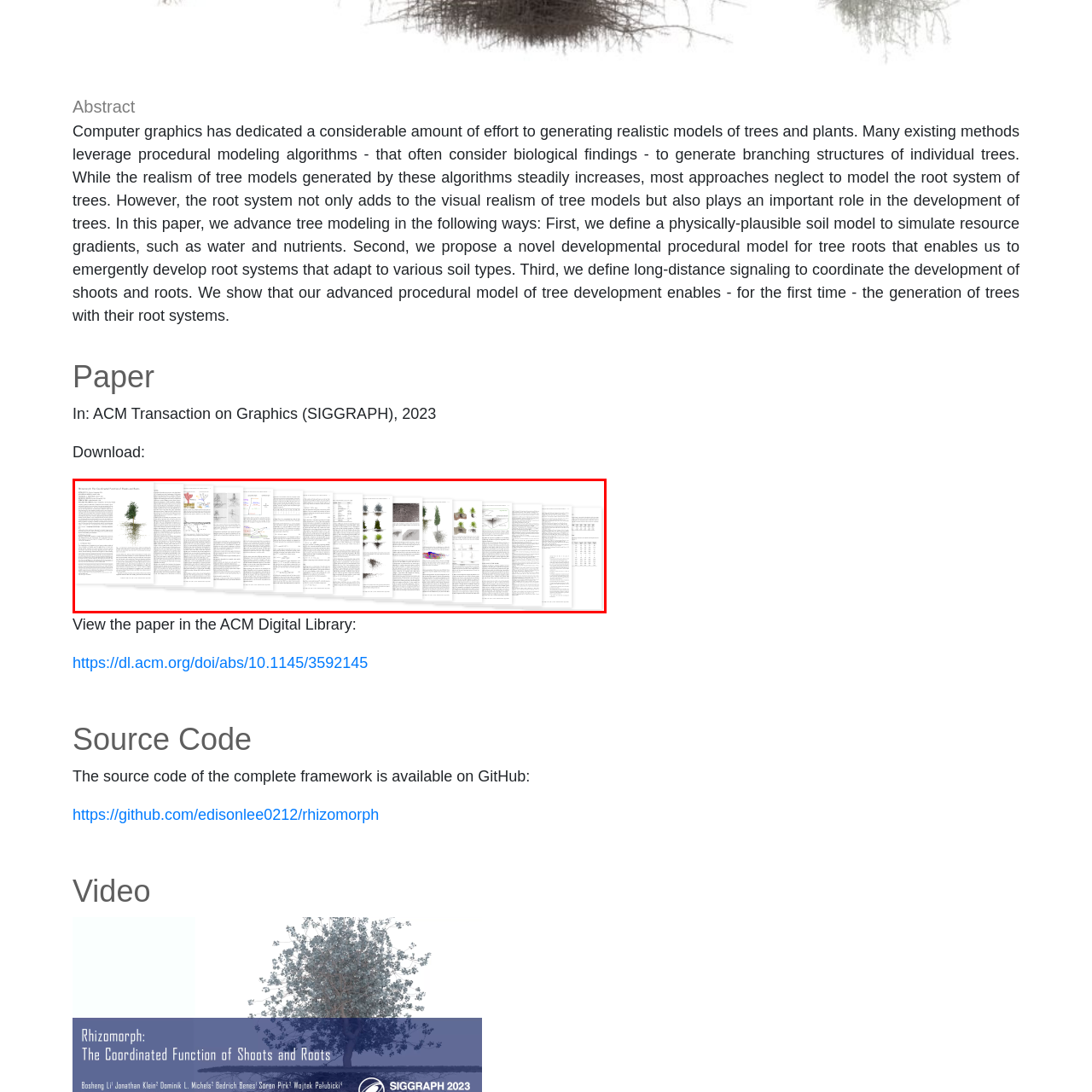Look at the image highlighted by the red boundary and answer the question with a succinct word or phrase:
Where did this research material originate from?

ACM Transactions on Graphics (SIGGRAPH) 2023